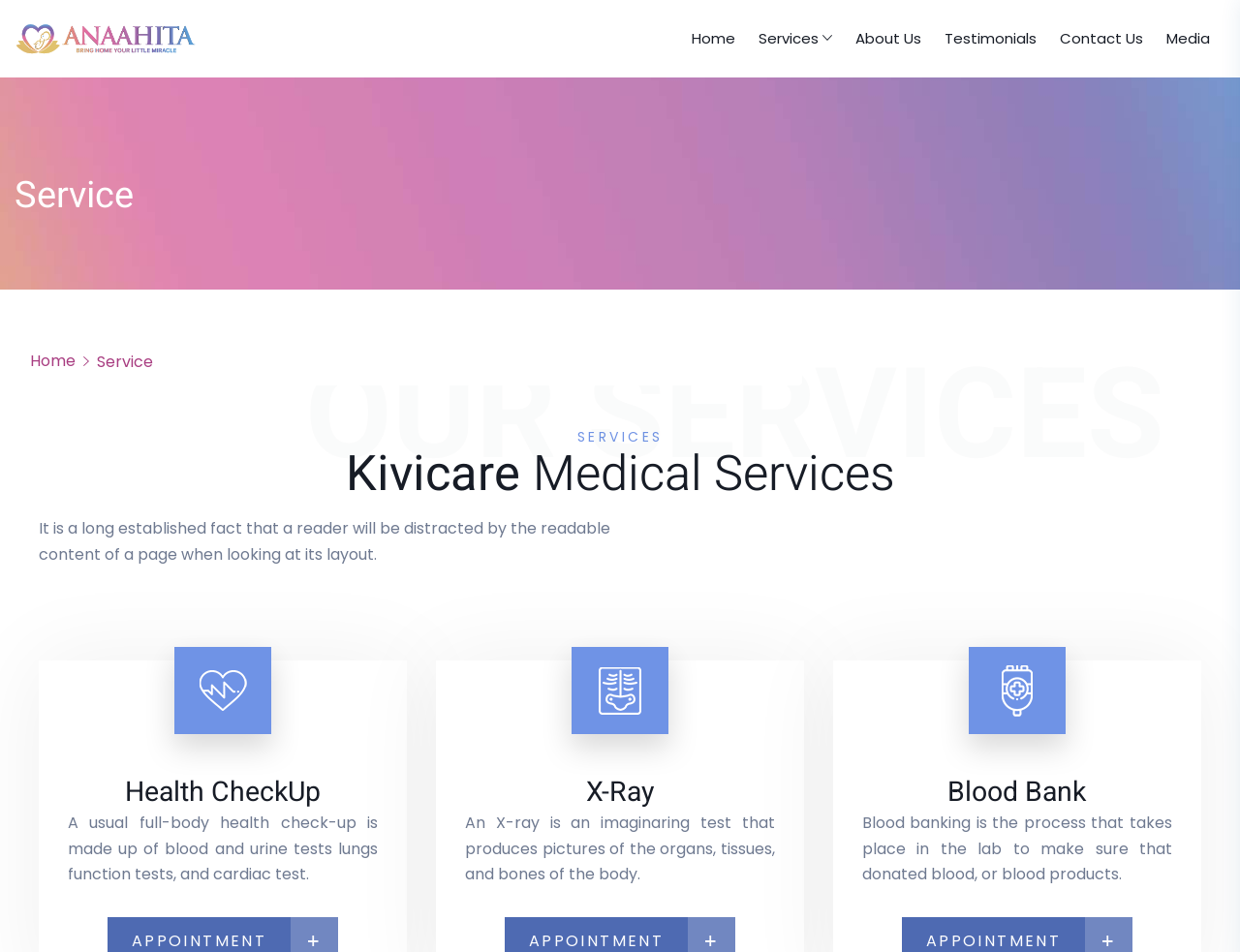Given the element description Contact Us, specify the bounding box coordinates of the corresponding UI element in the format (top-left x, top-left y, bottom-right x, bottom-right y). All values must be between 0 and 1.

[0.843, 0.03, 0.922, 0.051]